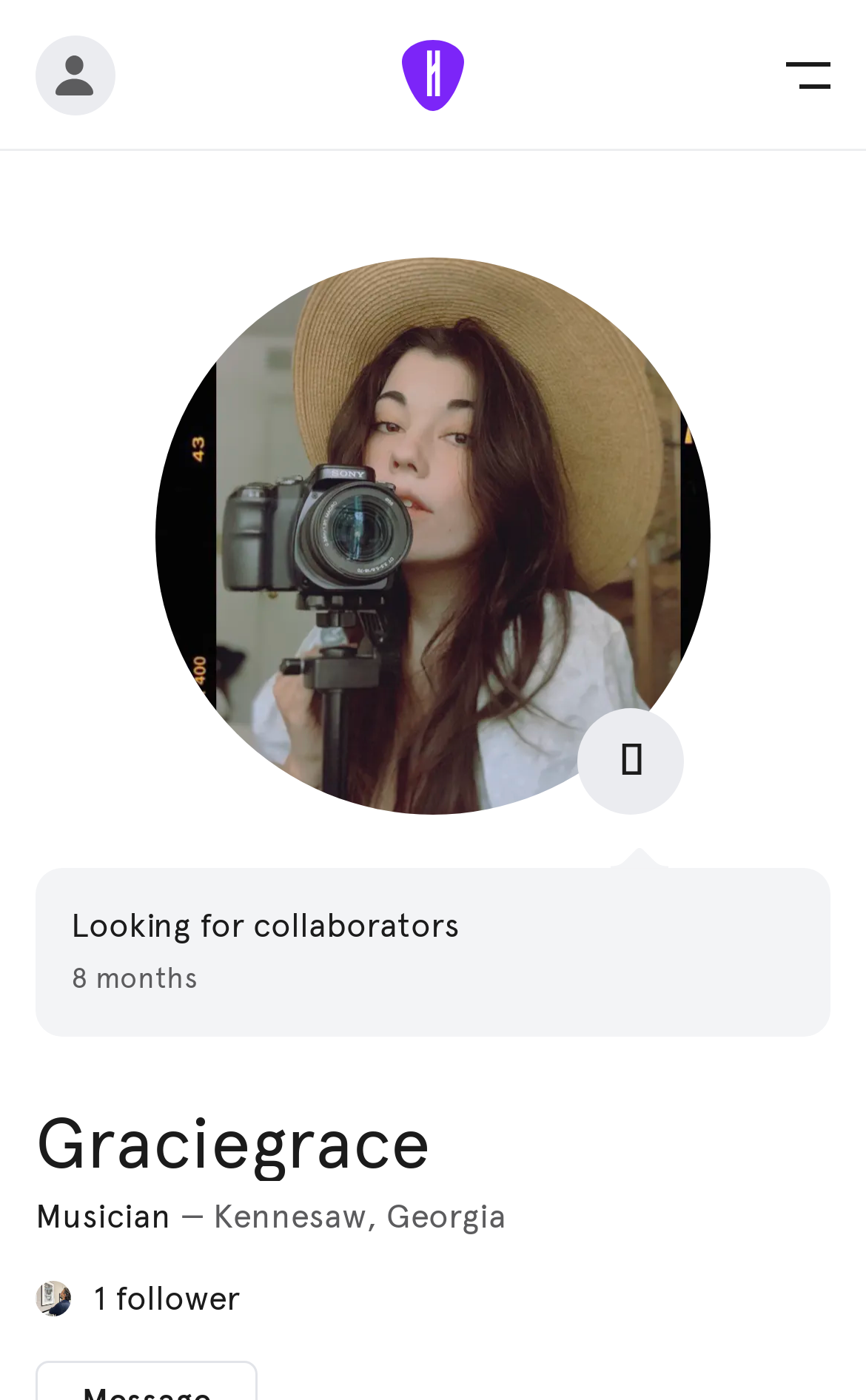Summarize the webpage in an elaborate manner.

The webpage appears to be a profile page for a musician named Graciegrace on a professional network for musicians called Hendrix. 

At the top left of the page, there is a small image, likely a logo or avatar, and a link to the "Home" page. On the top right, there is another small image. 

Below these elements, there is a large image that takes up most of the width of the page, with the name "Graciegrace" written across it. 

To the right of the large image, there is an eye-catching icon (👀) and a smaller image. 

Below the large image, there is a section that describes Graciegrace as a musician looking for collaborators, with a timestamp of 8 months ago. 

Further down, there is a heading with the name "Graciegrace" again, followed by a description of the musician's profession and location, "Musician — Kennesaw, Georgia". 

At the very bottom of the page, there is a link to another user's profile, "Andy O", with a small image and a mention of having 1 follower.